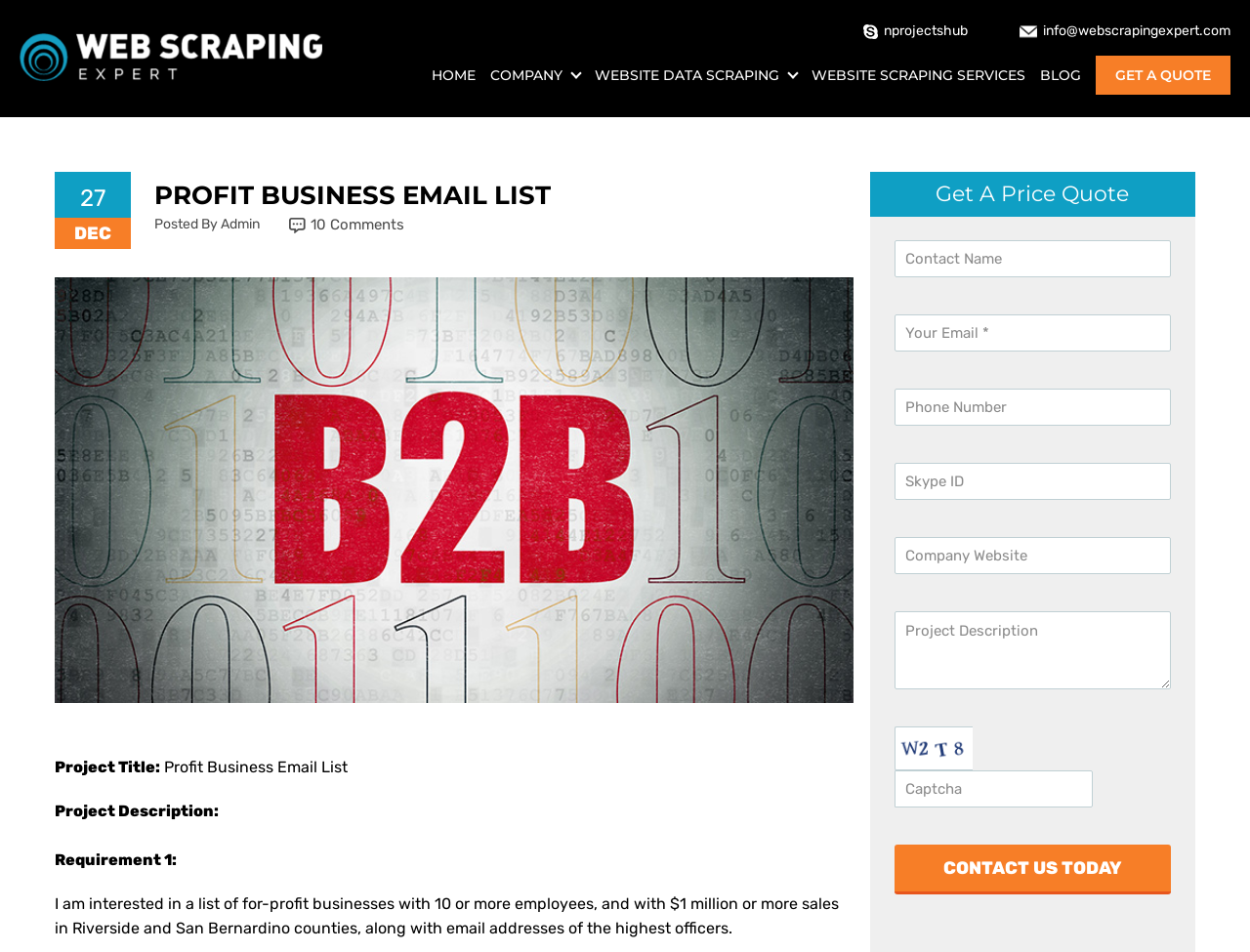What is the image above the project title?
Refer to the image and provide a thorough answer to the question.

I found the image by looking at the image element with the description 'B2B Email List' which is located above the project title.